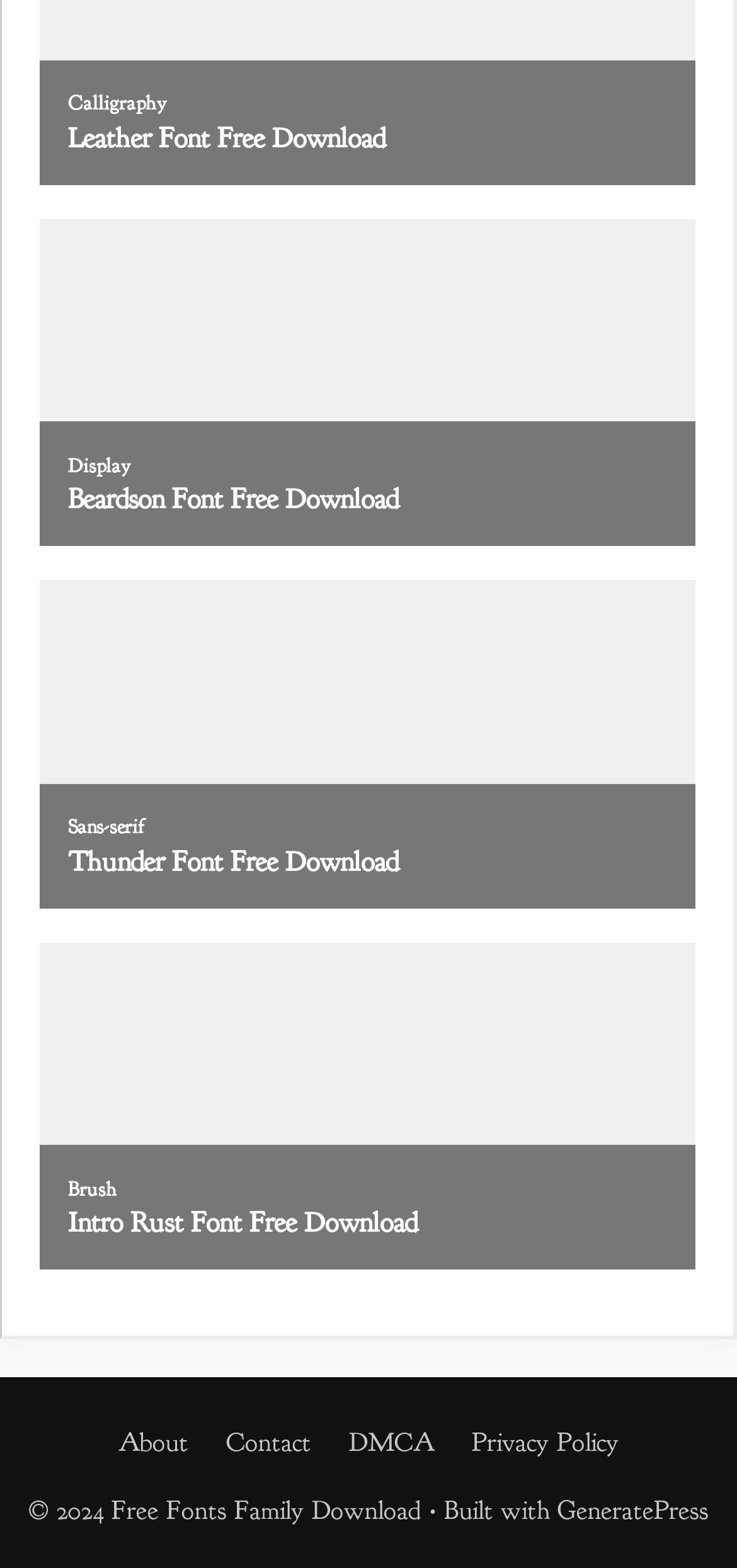Locate the bounding box coordinates of the element I should click to achieve the following instruction: "download the Intro Rust Font".

[0.092, 0.77, 0.905, 0.792]